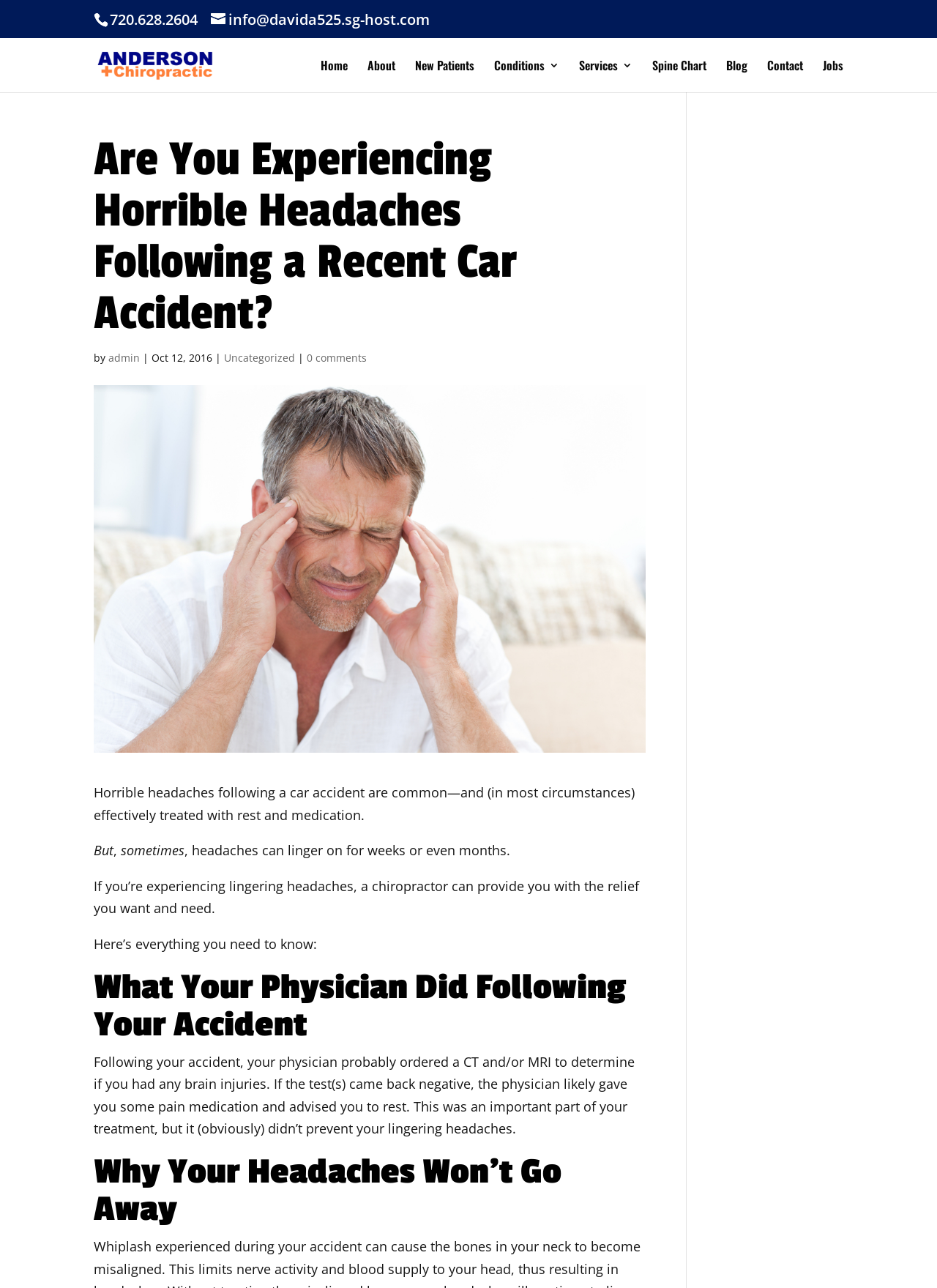Using floating point numbers between 0 and 1, provide the bounding box coordinates in the format (top-left x, top-left y, bottom-right x, bottom-right y). Locate the UI element described here: alt="ANDERSON CHIROPRACTIC"

[0.103, 0.042, 0.236, 0.056]